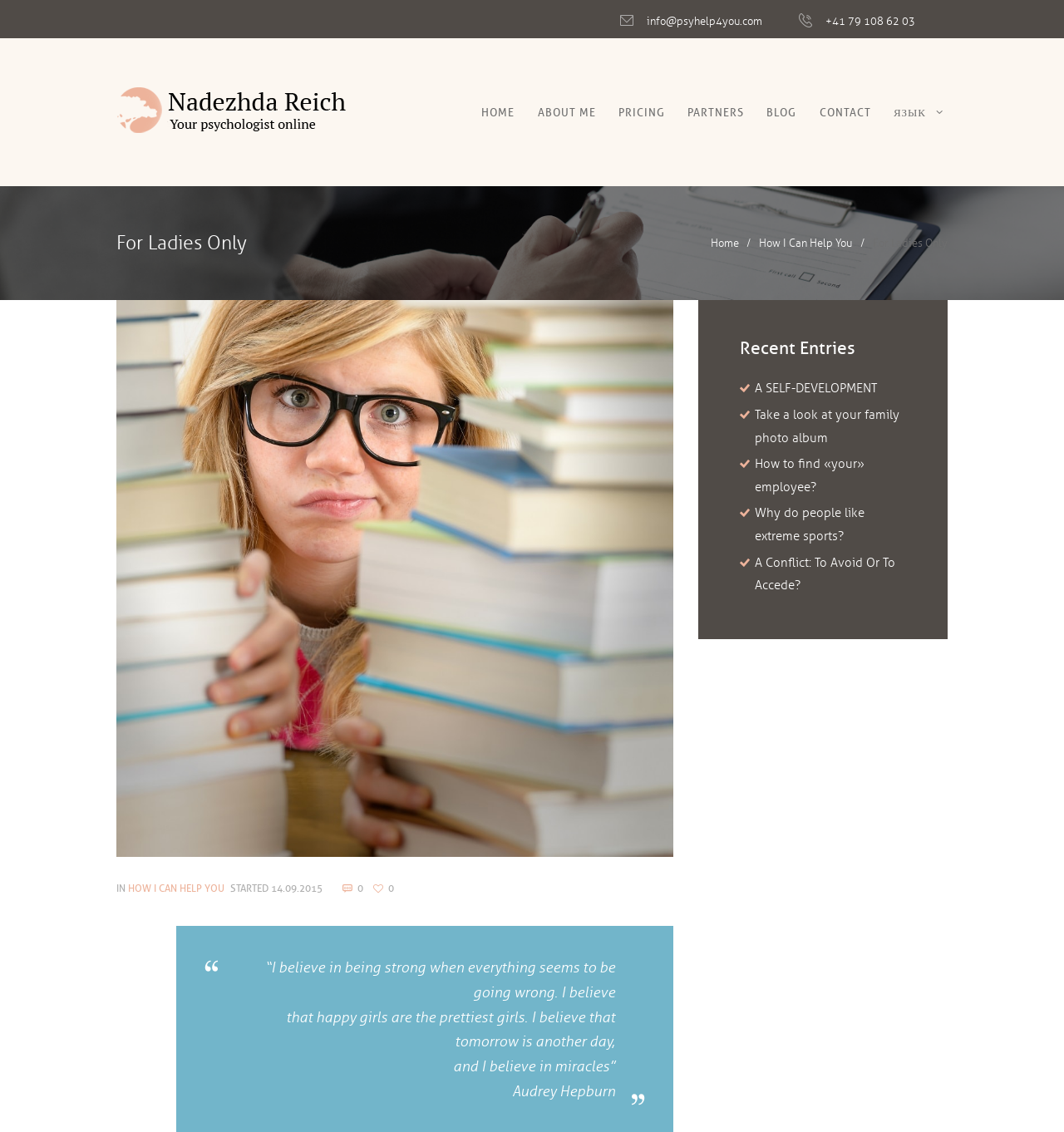Given the element description title="For Ladies Only", identify the bounding box coordinates for the UI element on the webpage screenshot. The format should be (top-left x, top-left y, bottom-right x, bottom-right y), with values between 0 and 1.

[0.109, 0.265, 0.633, 0.757]